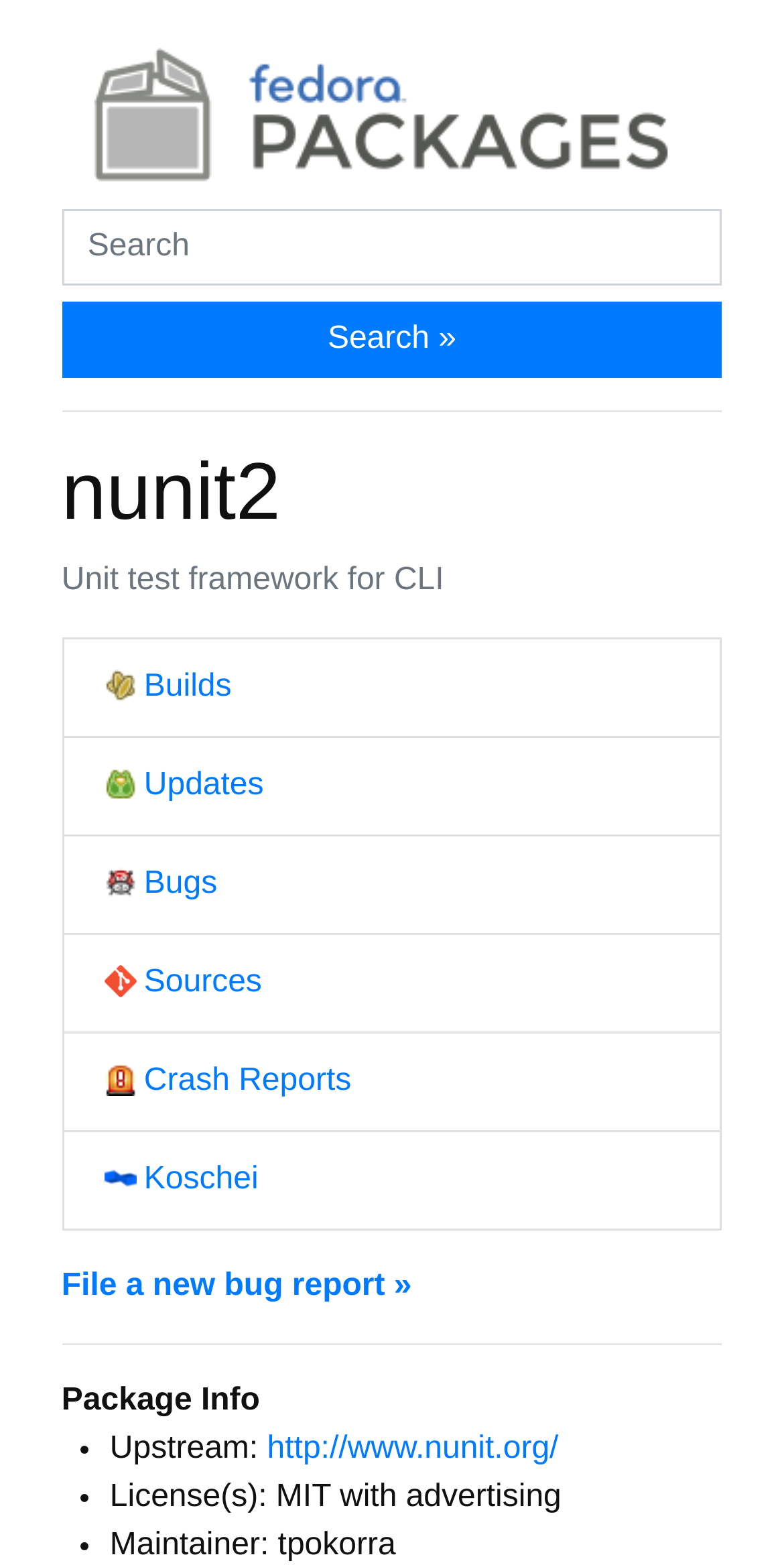Determine the bounding box for the described UI element: "Crash Reports".

[0.132, 0.679, 0.448, 0.701]